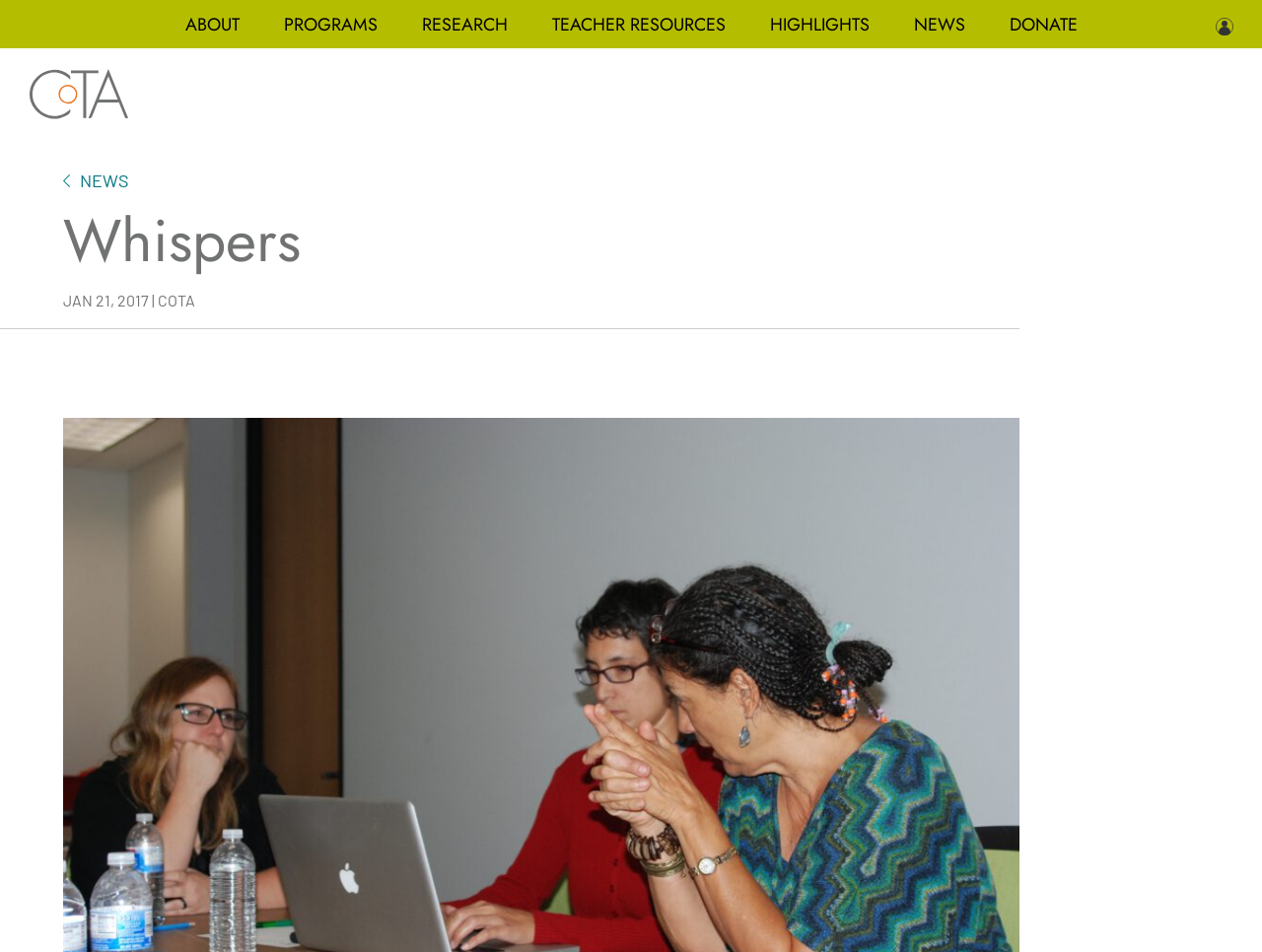Please determine the bounding box coordinates for the UI element described here. Use the format (top-left x, top-left y, bottom-right x, bottom-right y) with values bounded between 0 and 1: More from category

None